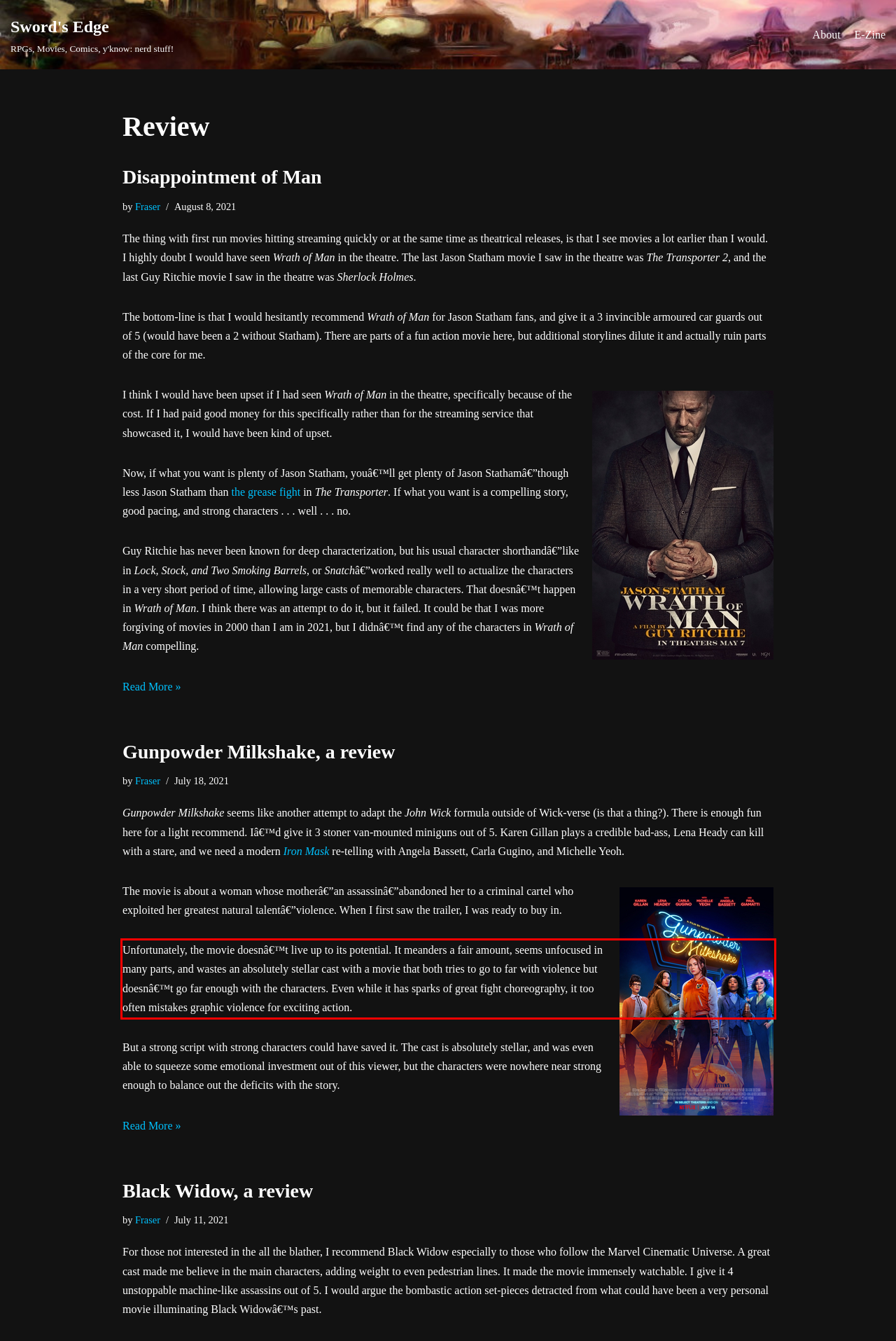Analyze the webpage screenshot and use OCR to recognize the text content in the red bounding box.

Unfortunately, the movie doesnâ€™t live up to its potential. It meanders a fair amount, seems unfocused in many parts, and wastes an absolutely stellar cast with a movie that both tries to go to far with violence but doesnâ€™t go far enough with the characters. Even while it has sparks of great fight choreography, it too often mistakes graphic violence for exciting action.